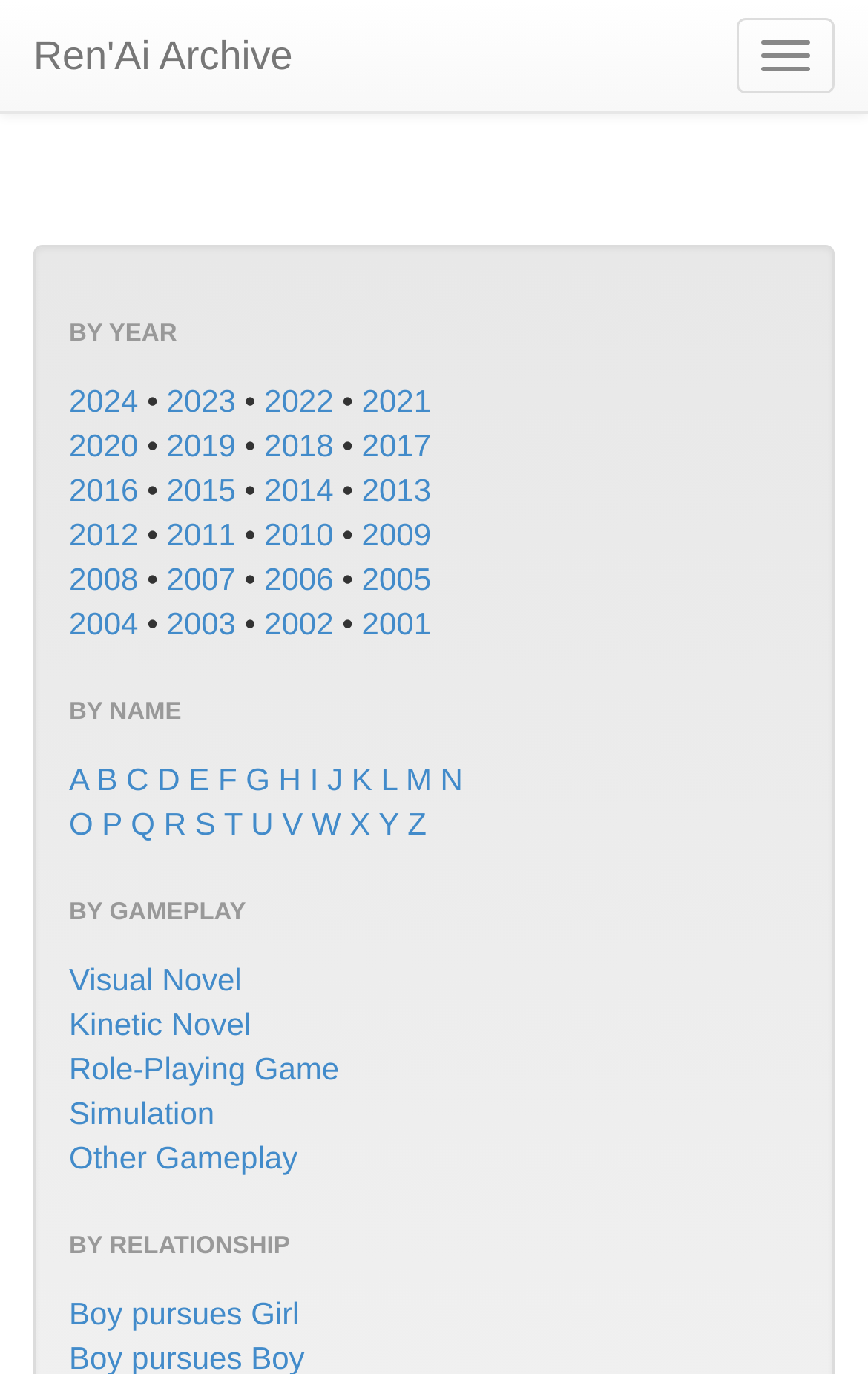Give the bounding box coordinates for this UI element: "2021". The coordinates should be four float numbers between 0 and 1, arranged as [left, top, right, bottom].

[0.417, 0.279, 0.497, 0.305]